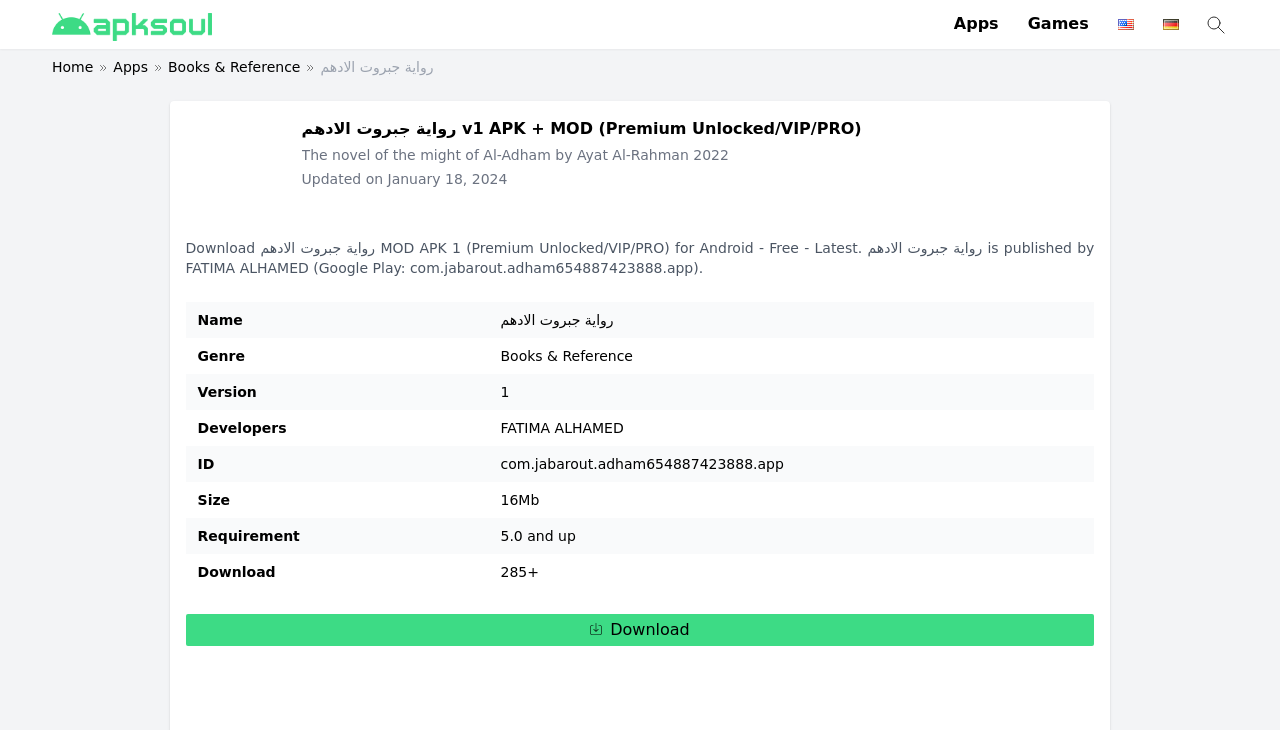Determine the bounding box coordinates of the region I should click to achieve the following instruction: "View the details of Books & Reference". Ensure the bounding box coordinates are four float numbers between 0 and 1, i.e., [left, top, right, bottom].

[0.391, 0.476, 0.495, 0.498]